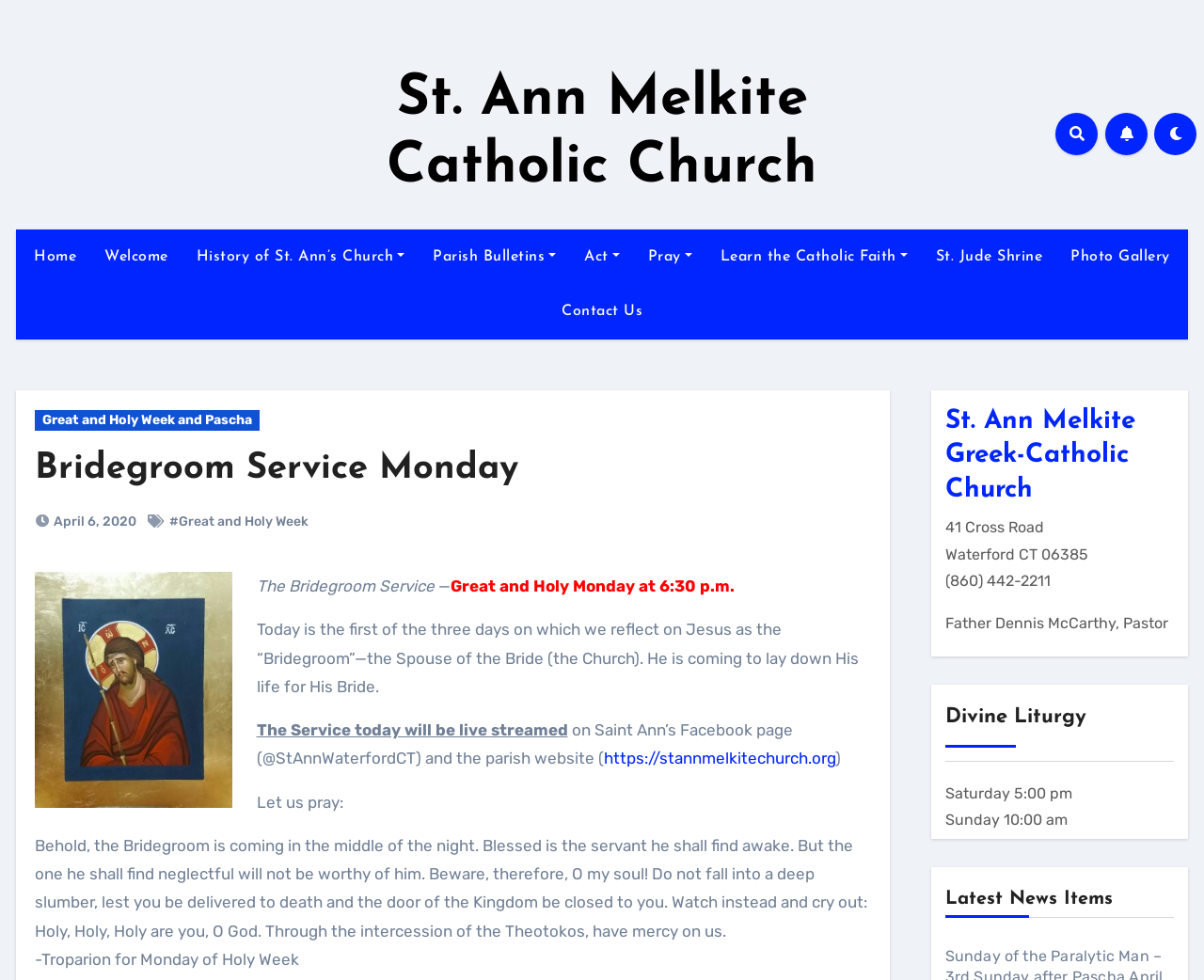What is the name of the church?
Provide a fully detailed and comprehensive answer to the question.

I found the answer by looking at the top-level link elements, where I saw a link with the text 'St. Ann Melkite Catholic Church'. This link is likely to be the name of the church.